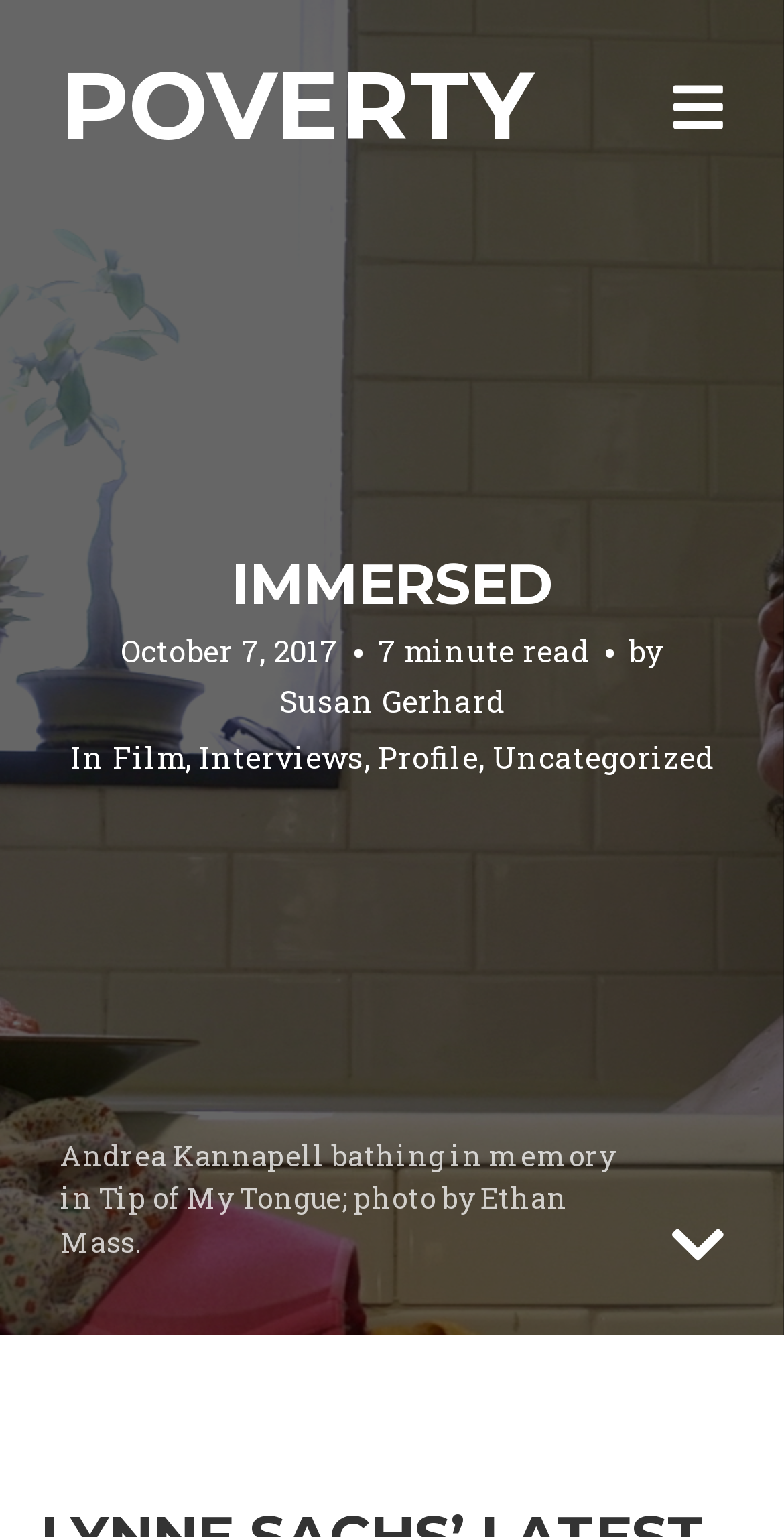Show me the bounding box coordinates of the clickable region to achieve the task as per the instruction: "Read the article published on 'October 7, 2017'".

[0.154, 0.41, 0.431, 0.436]